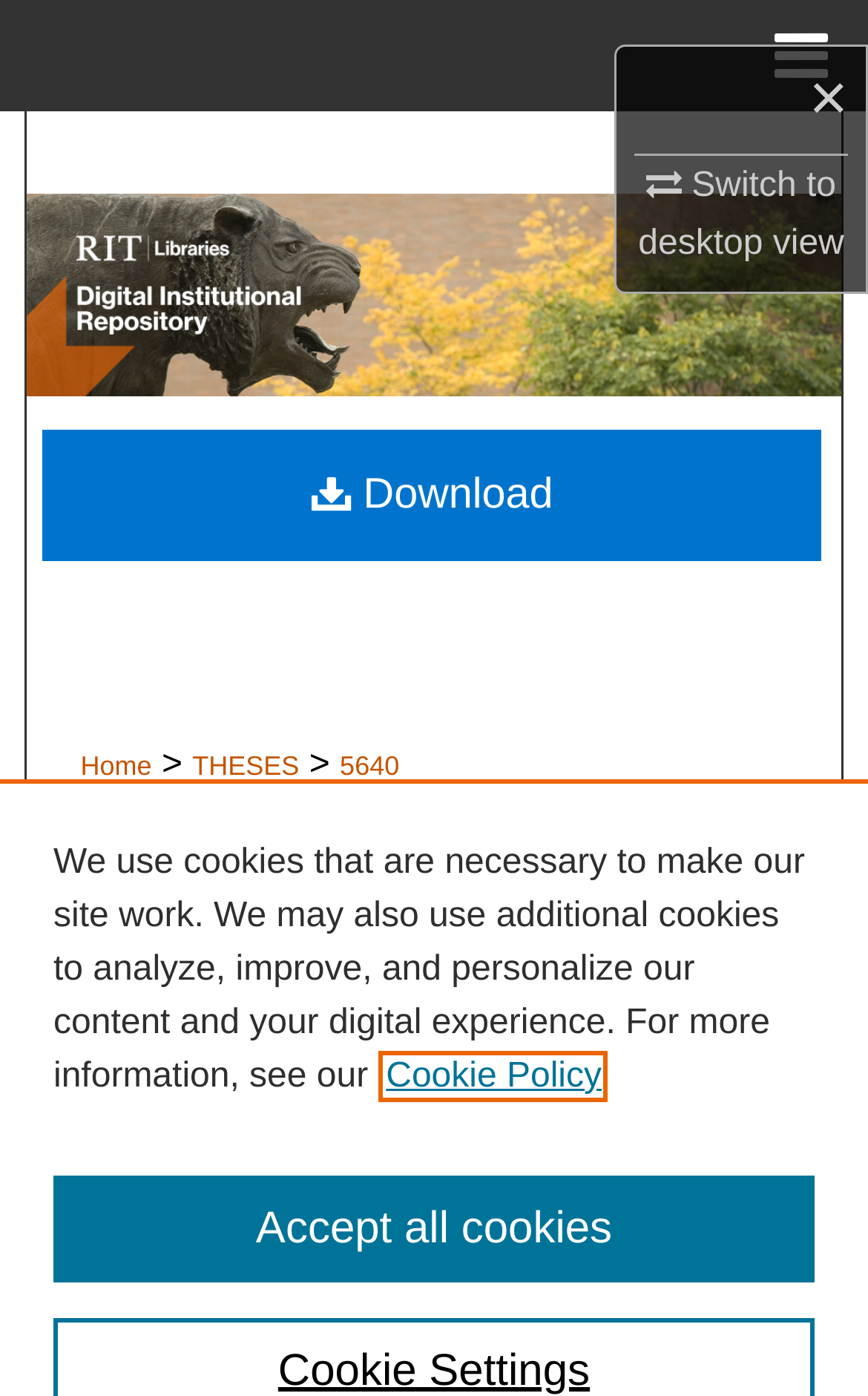Identify the bounding box of the UI element described as follows: "Digital Commons Network™". Provide the coordinates as four float numbers in the range of 0 to 1 [left, top, right, bottom].

[0.0, 0.399, 1.0, 0.478]